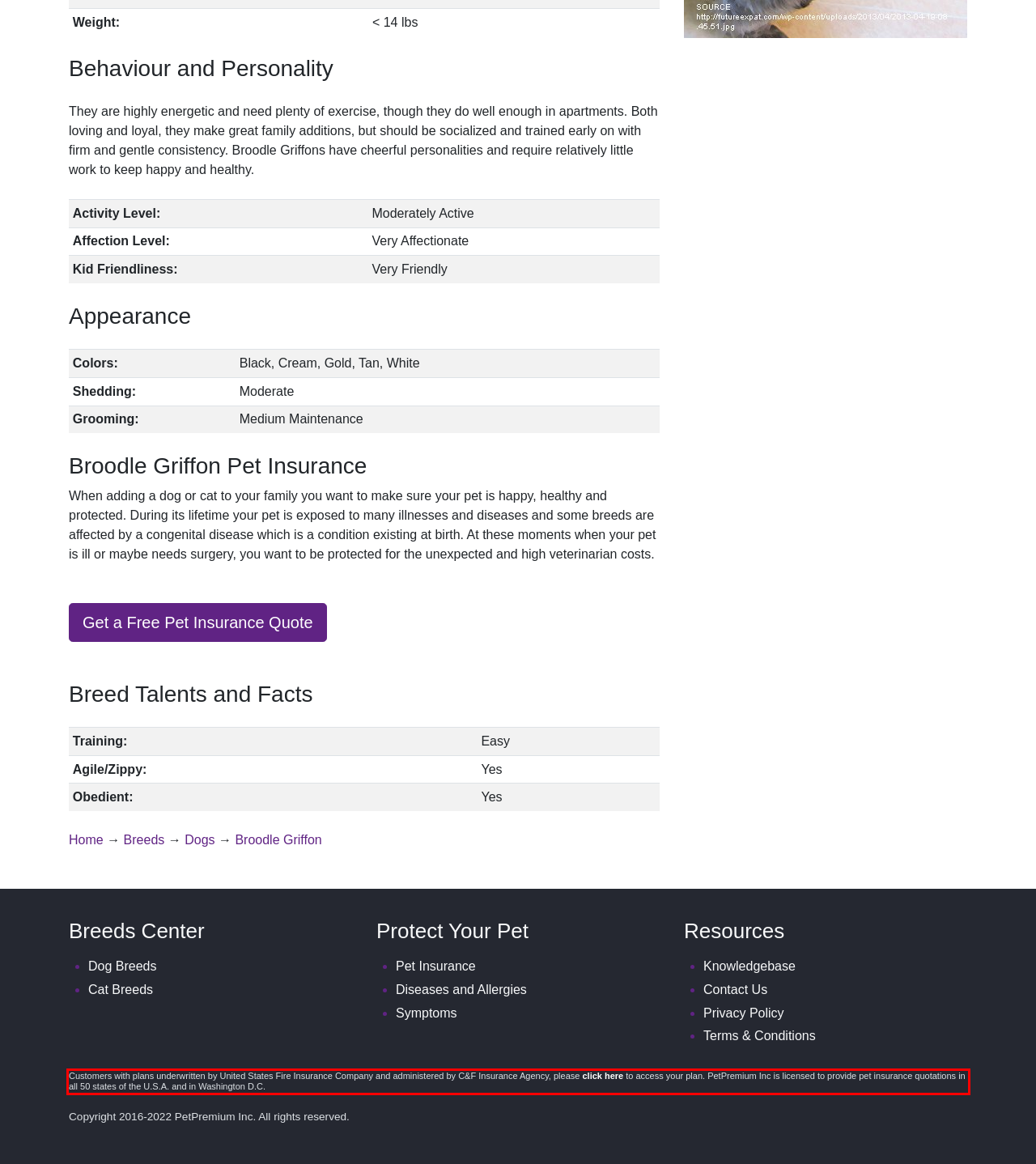Look at the provided screenshot of the webpage and perform OCR on the text within the red bounding box.

Customers with plans underwritten by United States Fire Insurance Company and administered by C&F Insurance Agency, please click here to access your plan. PetPremium Inc is licensed to provide pet insurance quotations in all 50 states of the U.S.A. and in Washington D.C.